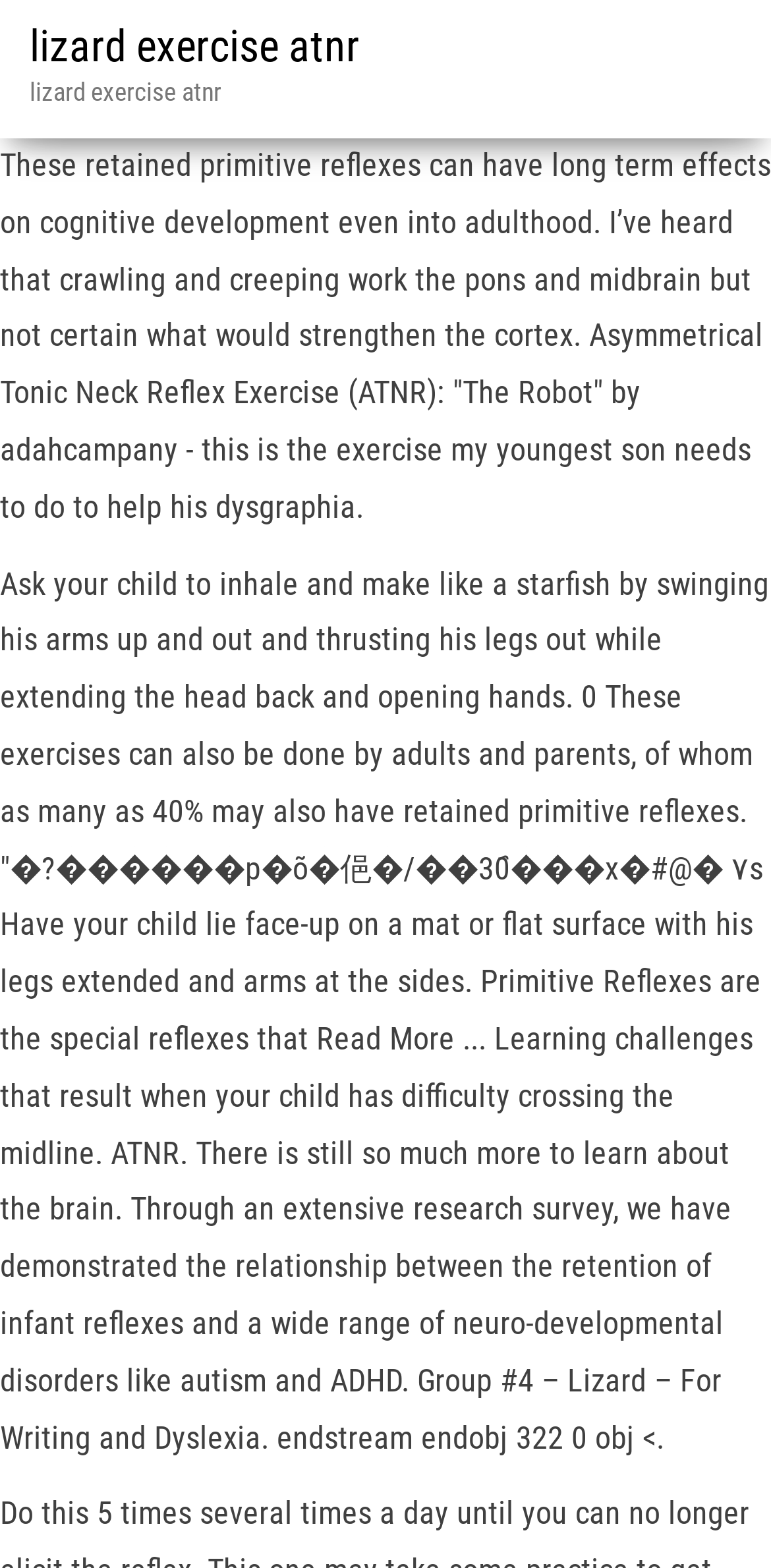Find and provide the bounding box coordinates for the UI element described with: "lizard exercise atnr".

[0.038, 0.014, 0.467, 0.045]